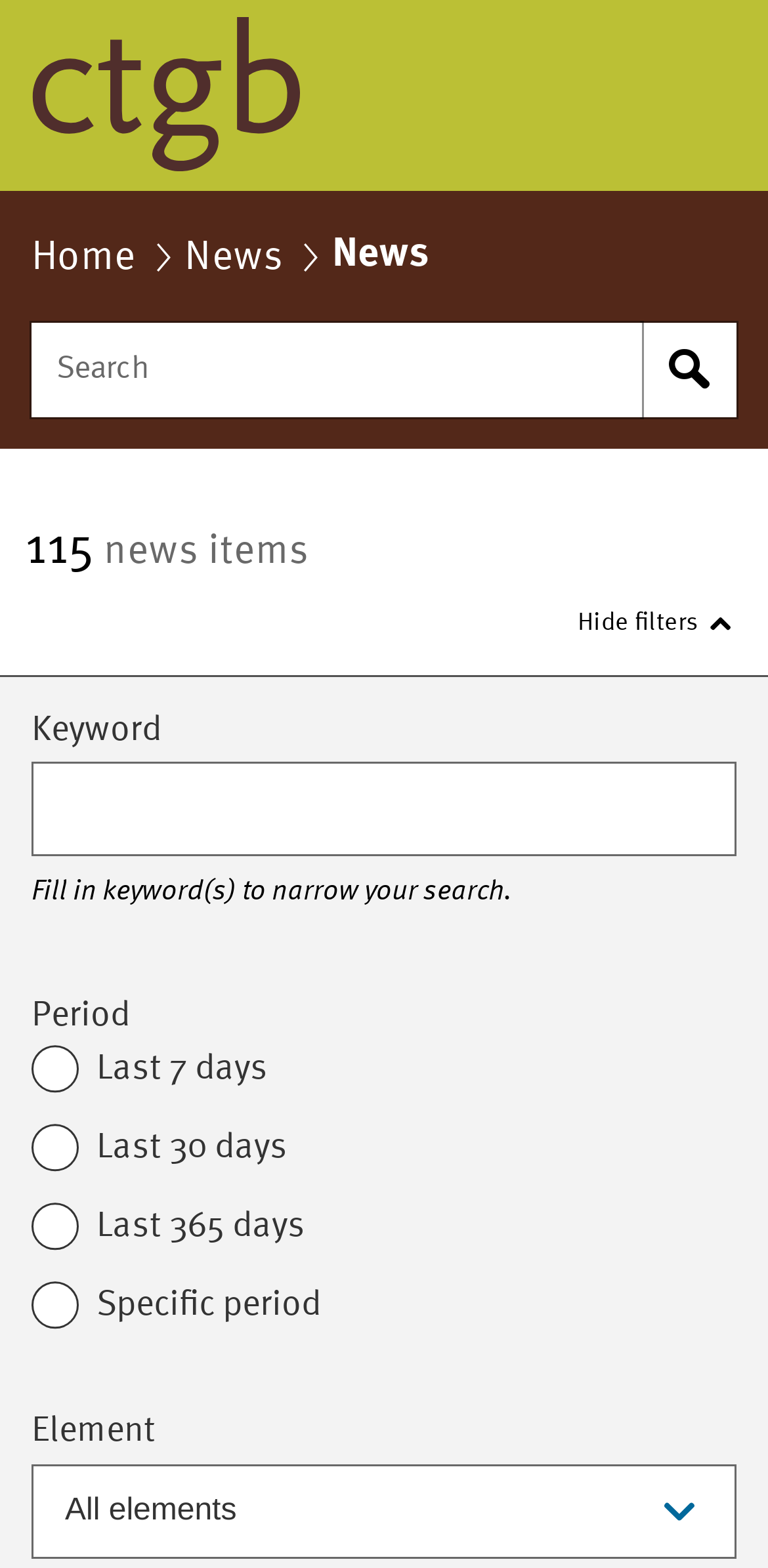Determine the bounding box coordinates for the area that should be clicked to carry out the following instruction: "Select a period for news".

[0.041, 0.668, 0.418, 0.849]